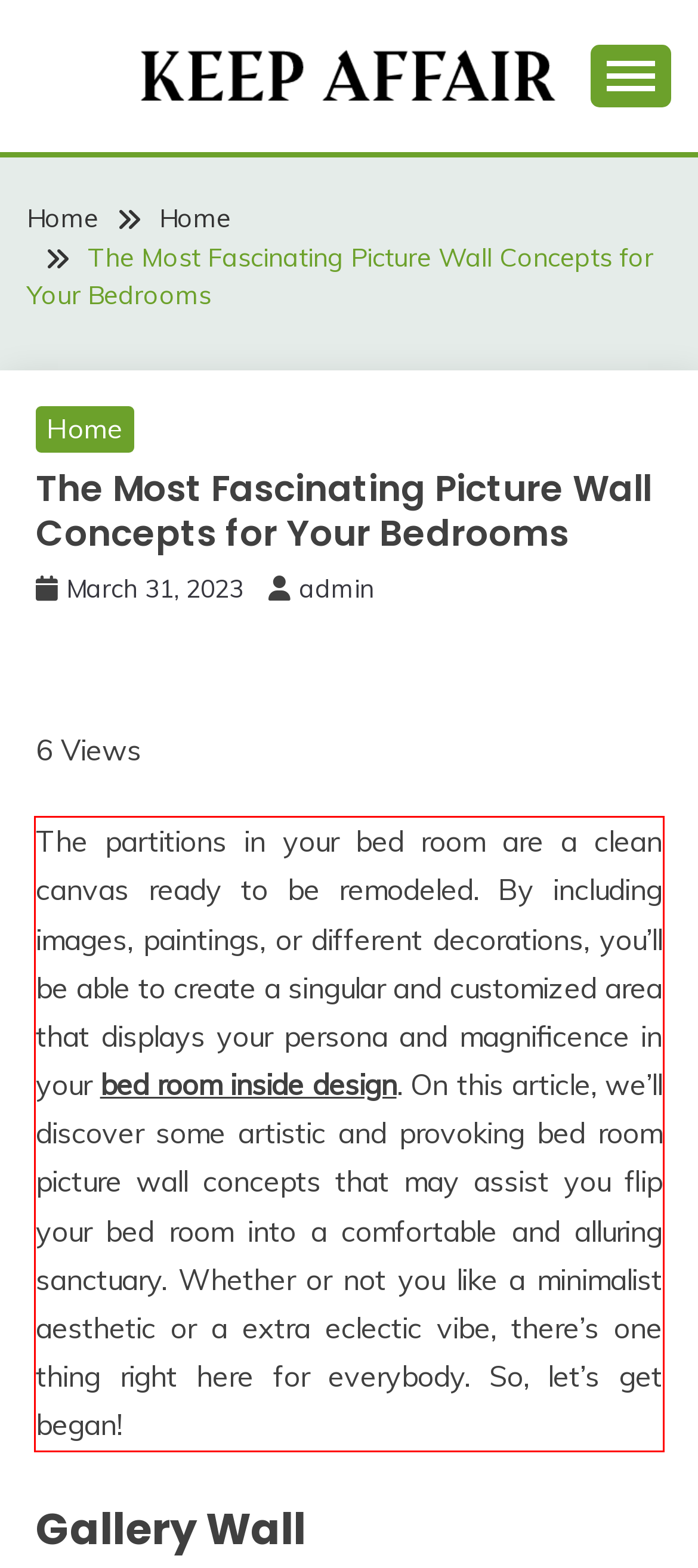Given the screenshot of the webpage, identify the red bounding box, and recognize the text content inside that red bounding box.

The partitions in your bed room are a clean canvas ready to be remodeled. By including images, paintings, or different decorations, you’ll be able to create a singular and customized area that displays your persona and magnificence in your bed room inside design. On this article, we’ll discover some artistic and provoking bed room picture wall concepts that may assist you flip your bed room into a comfortable and alluring sanctuary. Whether or not you like a minimalist aesthetic or a extra eclectic vibe, there’s one thing right here for everybody. So, let’s get began!